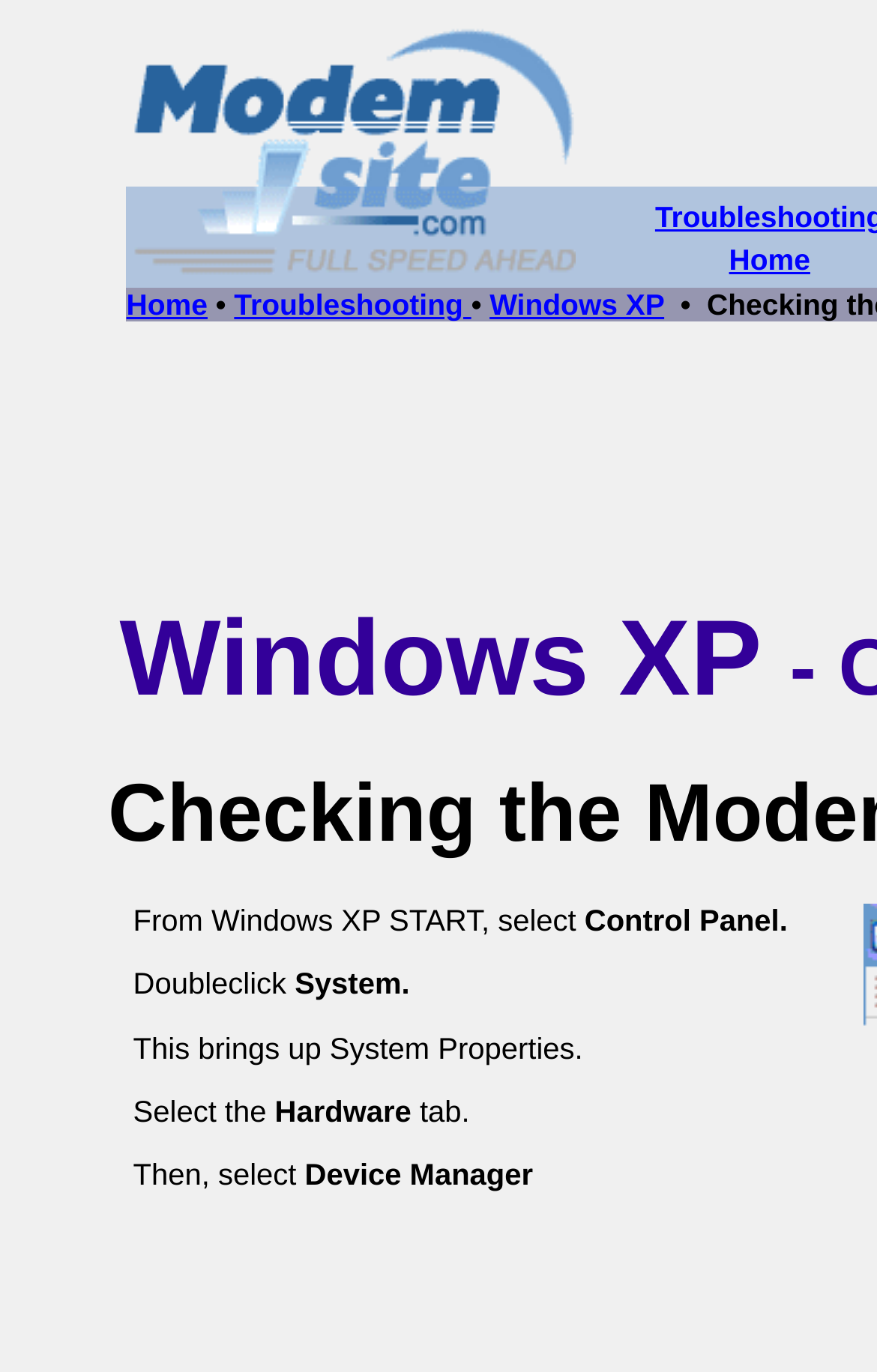From the image, can you give a detailed response to the question below:
What is the position of the 'Troubleshooting' link?

I determined the position of the 'Troubleshooting' link by looking at its bounding box coordinates [0.267, 0.21, 0.537, 0.234] and comparing them with the coordinates of other links in the top navigation bar, which indicates that it is located in the middle of the bar.